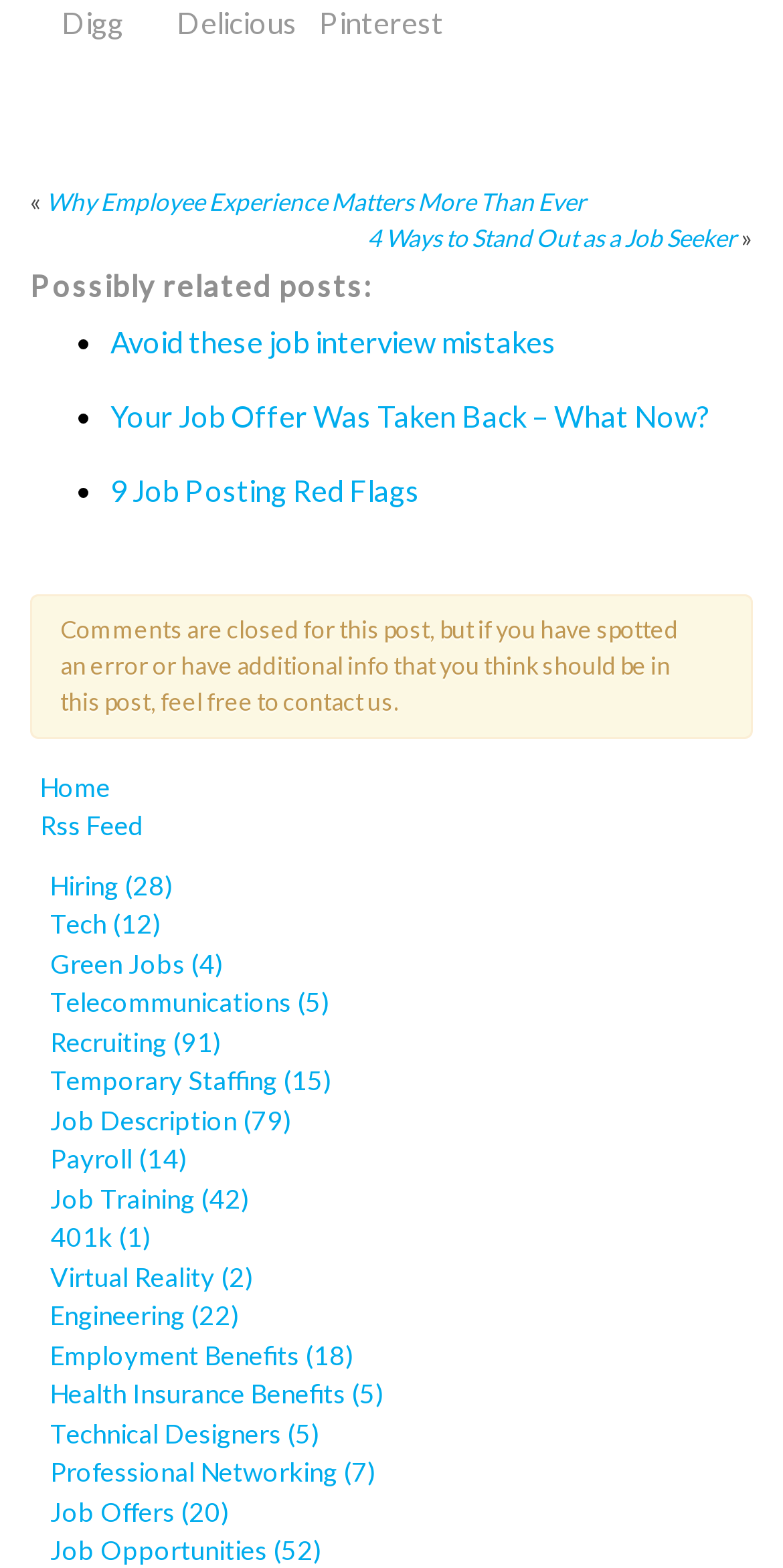Identify the bounding box for the described UI element: "Home".

[0.051, 0.491, 0.141, 0.512]